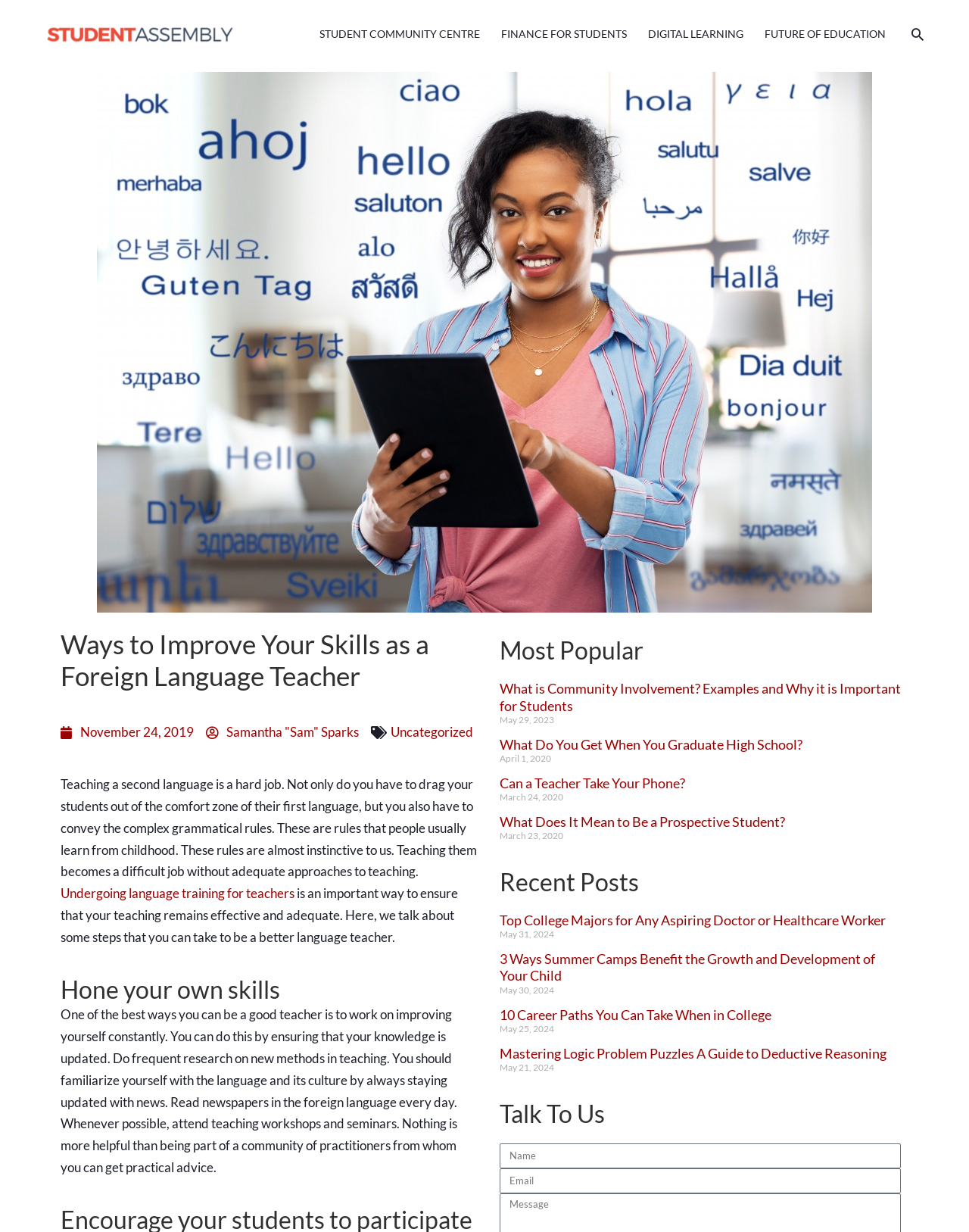Utilize the details in the image to give a detailed response to the question: What is the category of the main article?

I found the category of the main article by looking at the link element with the text 'Uncategorized' which is located below the main heading.